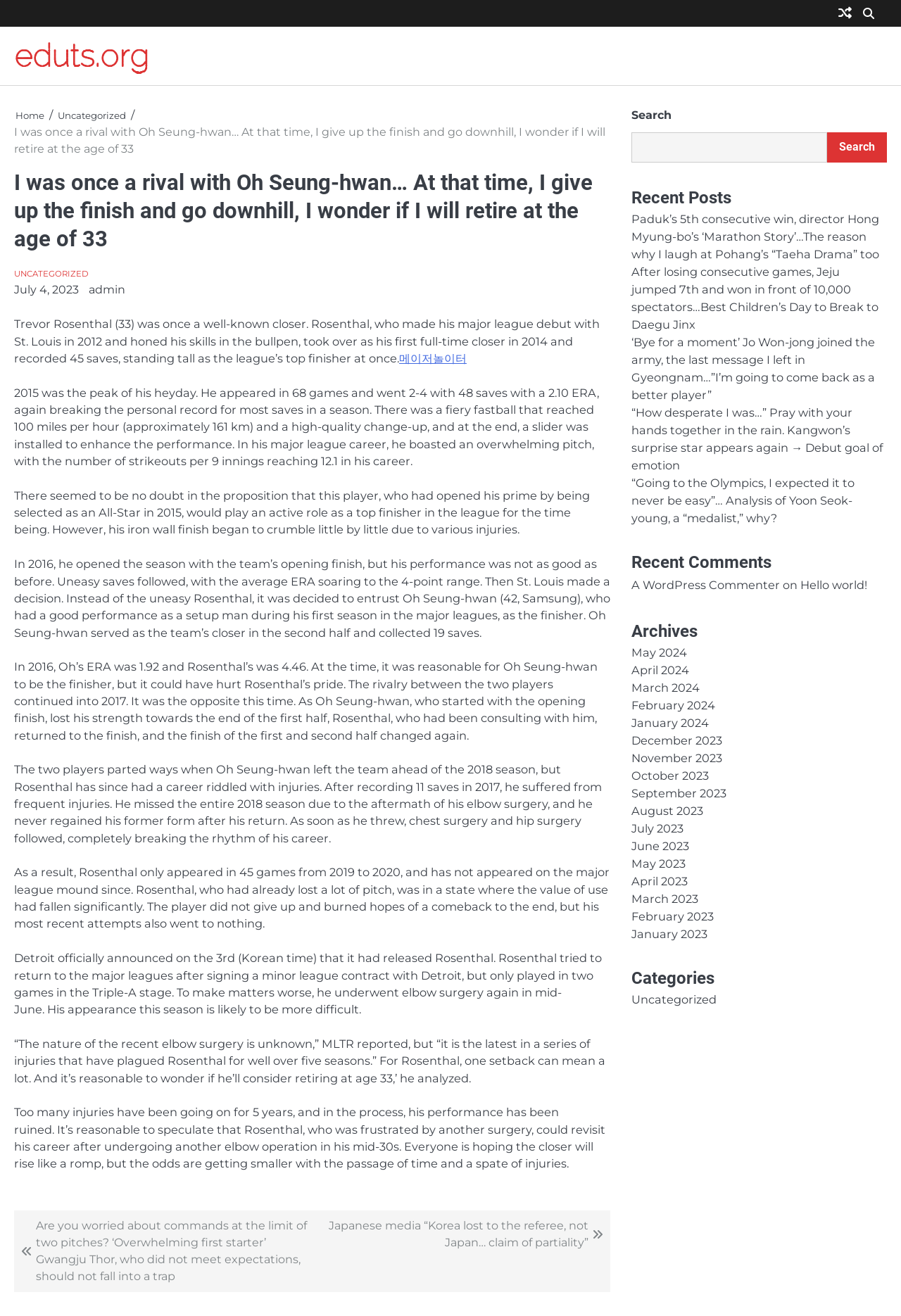Describe the entire webpage, focusing on both content and design.

This webpage appears to be a blog post about Trevor Rosenthal, a former well-known closer in Major League Baseball. The article is divided into several sections, with the main content located in the center of the page.

At the top of the page, there are several links and a navigation menu, including a breadcrumbs section that shows the current page's location within the website. Below this, there is a heading that reads "I was once a rival with Oh Seung-hwan…" followed by a brief summary of the article.

The main content of the article is divided into several paragraphs, each describing Rosenthal's career, including his rise to fame, his injuries, and his eventual decline. The text is accompanied by no images.

On the right-hand side of the page, there is a complementary section that contains several links to recent posts, recent comments, archives, and categories. This section is divided into several headings, including "Recent Posts", "Recent Comments", "Archives", and "Categories", each containing a list of links to related content.

At the bottom of the page, there is a footer section that contains a link to a WordPress commenter and a comment on a post titled "Hello world!".